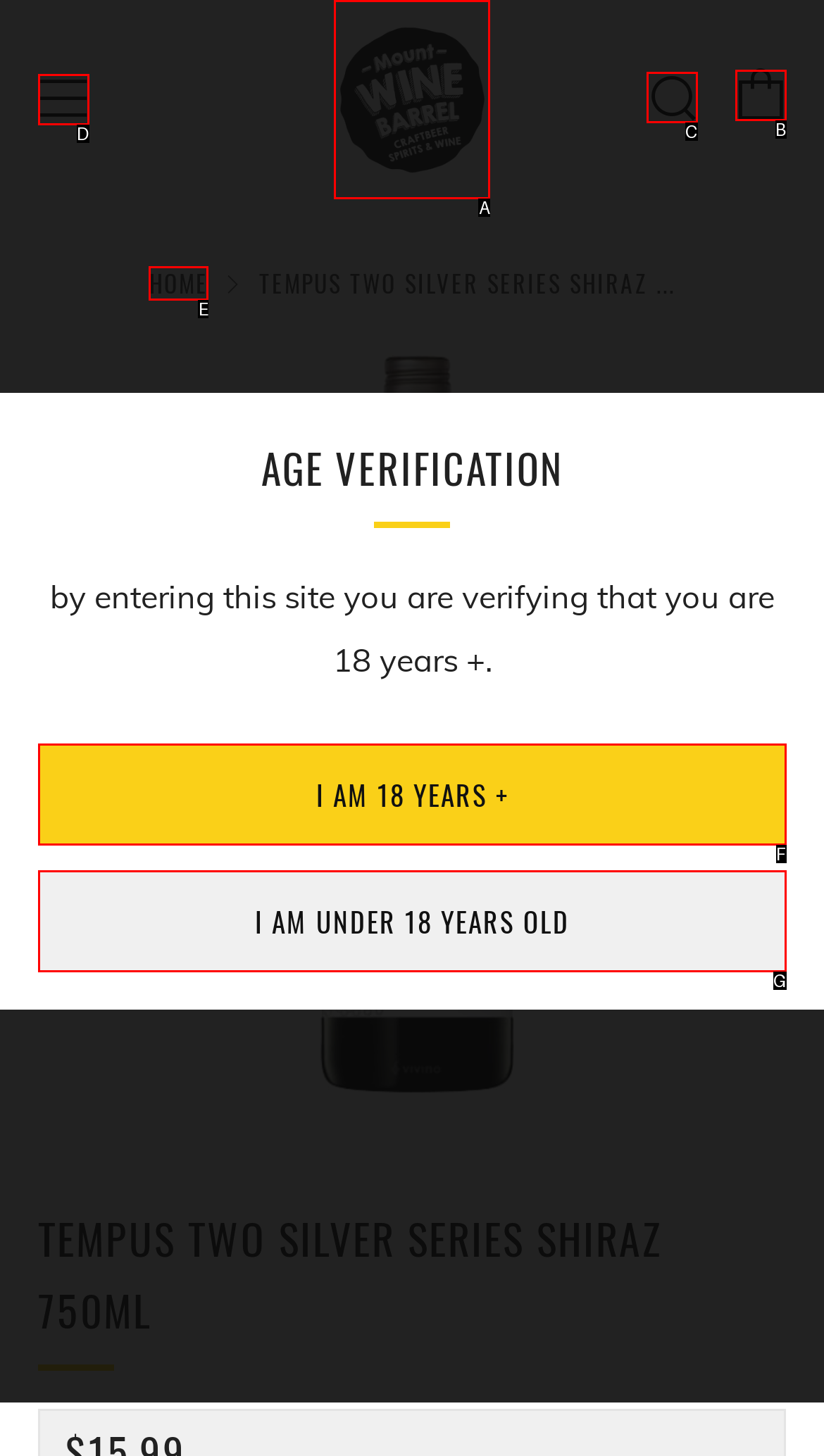Pinpoint the HTML element that fits the description: I am 18 years +
Answer by providing the letter of the correct option.

F